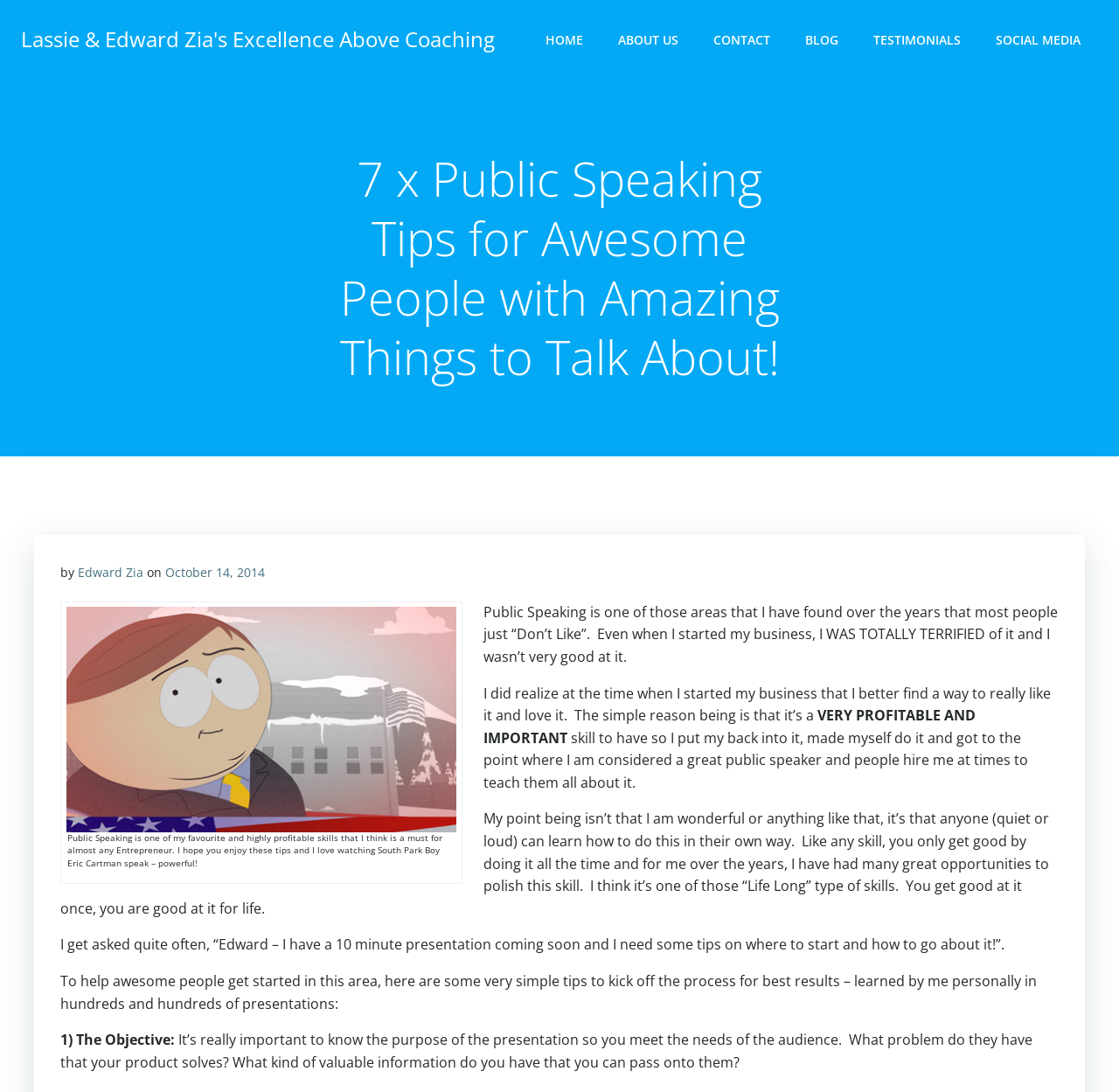Identify and generate the primary title of the webpage.

7 x Public Speaking Tips for Awesome People with Amazing Things to Talk About!